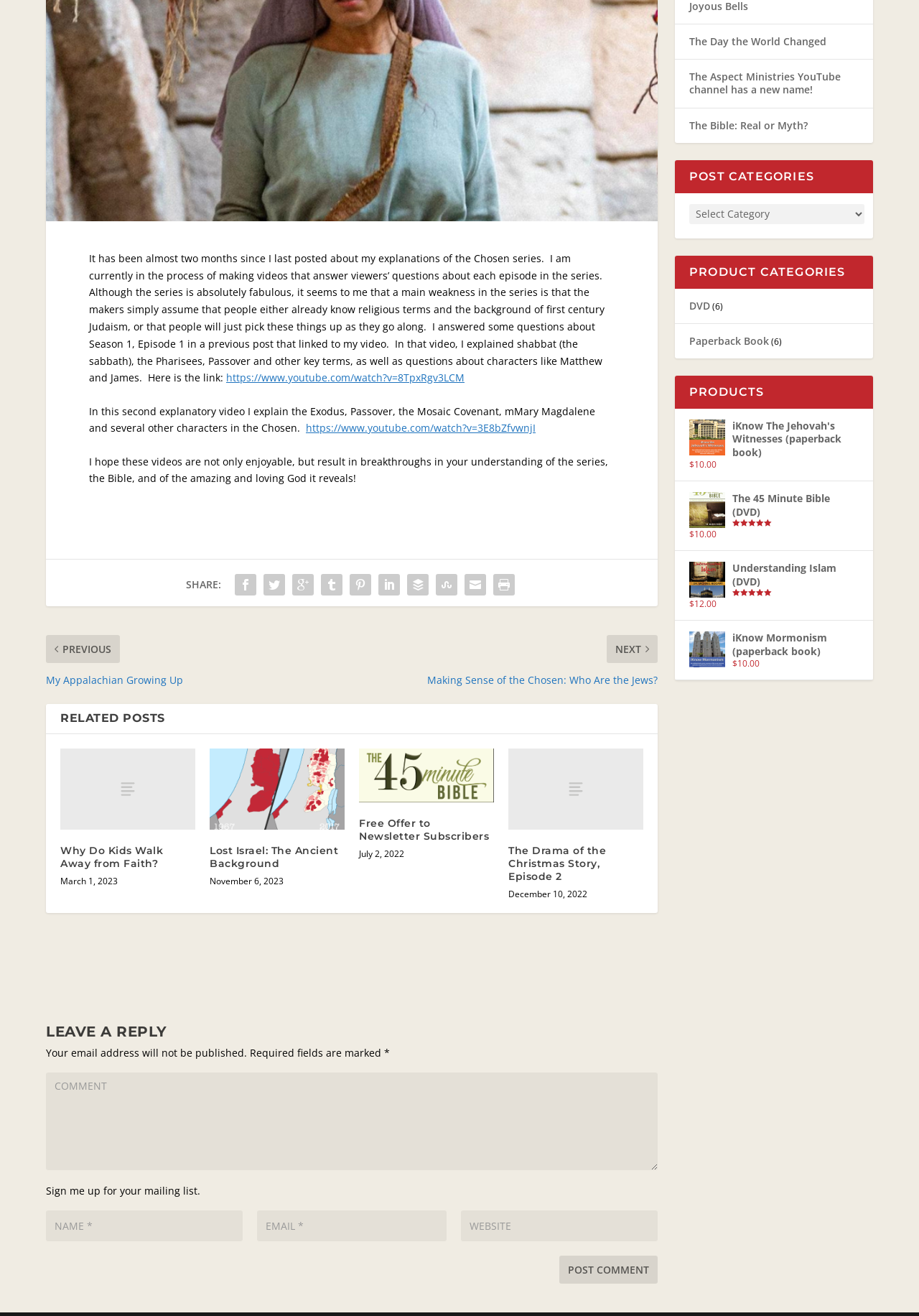Locate the bounding box for the described UI element: "input value="Website" name="url"". Ensure the coordinates are four float numbers between 0 and 1, formatted as [left, top, right, bottom].

[0.502, 0.92, 0.716, 0.944]